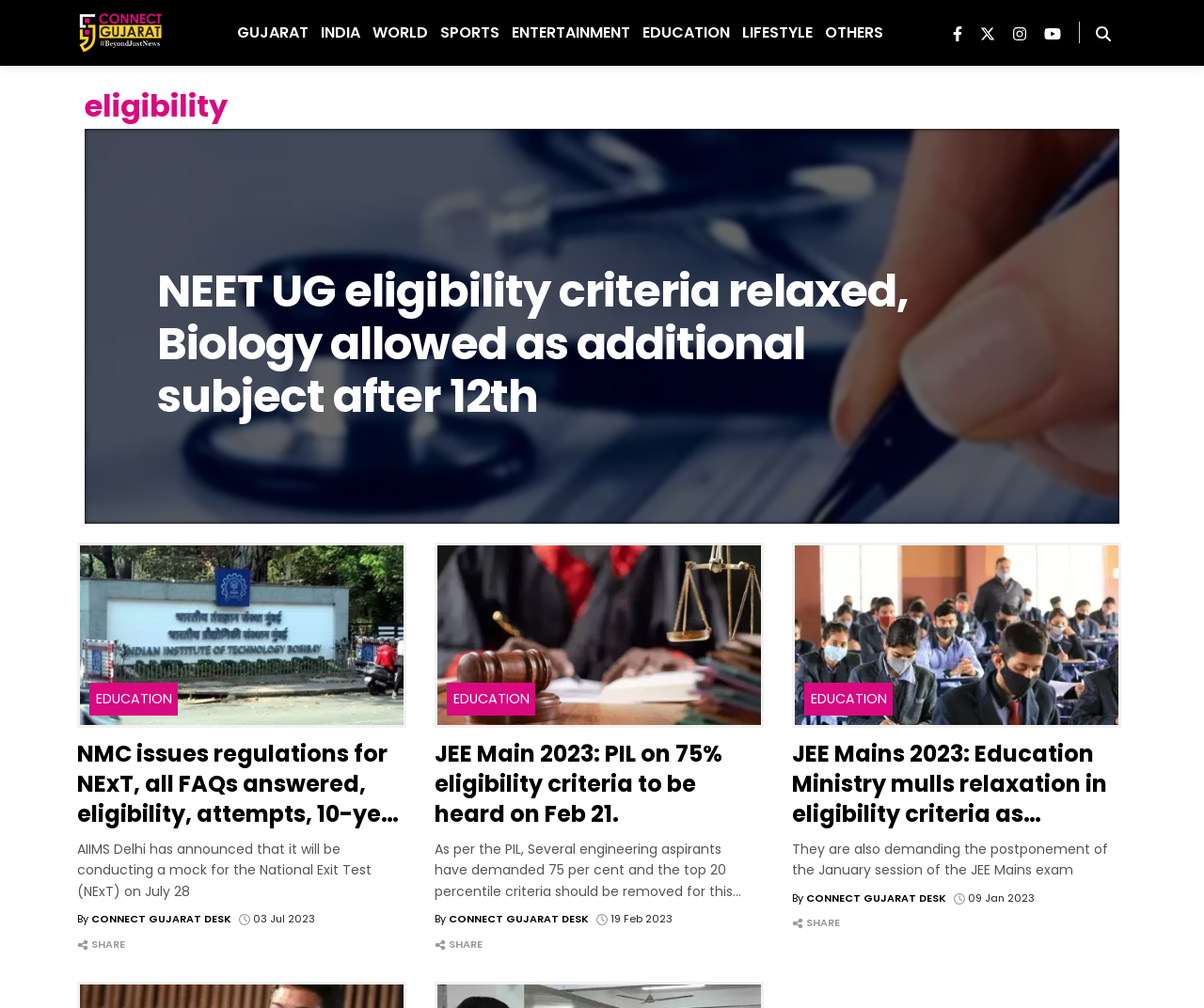Respond to the following question with a brief word or phrase:
What is the name of the website?

Connect Gujarat